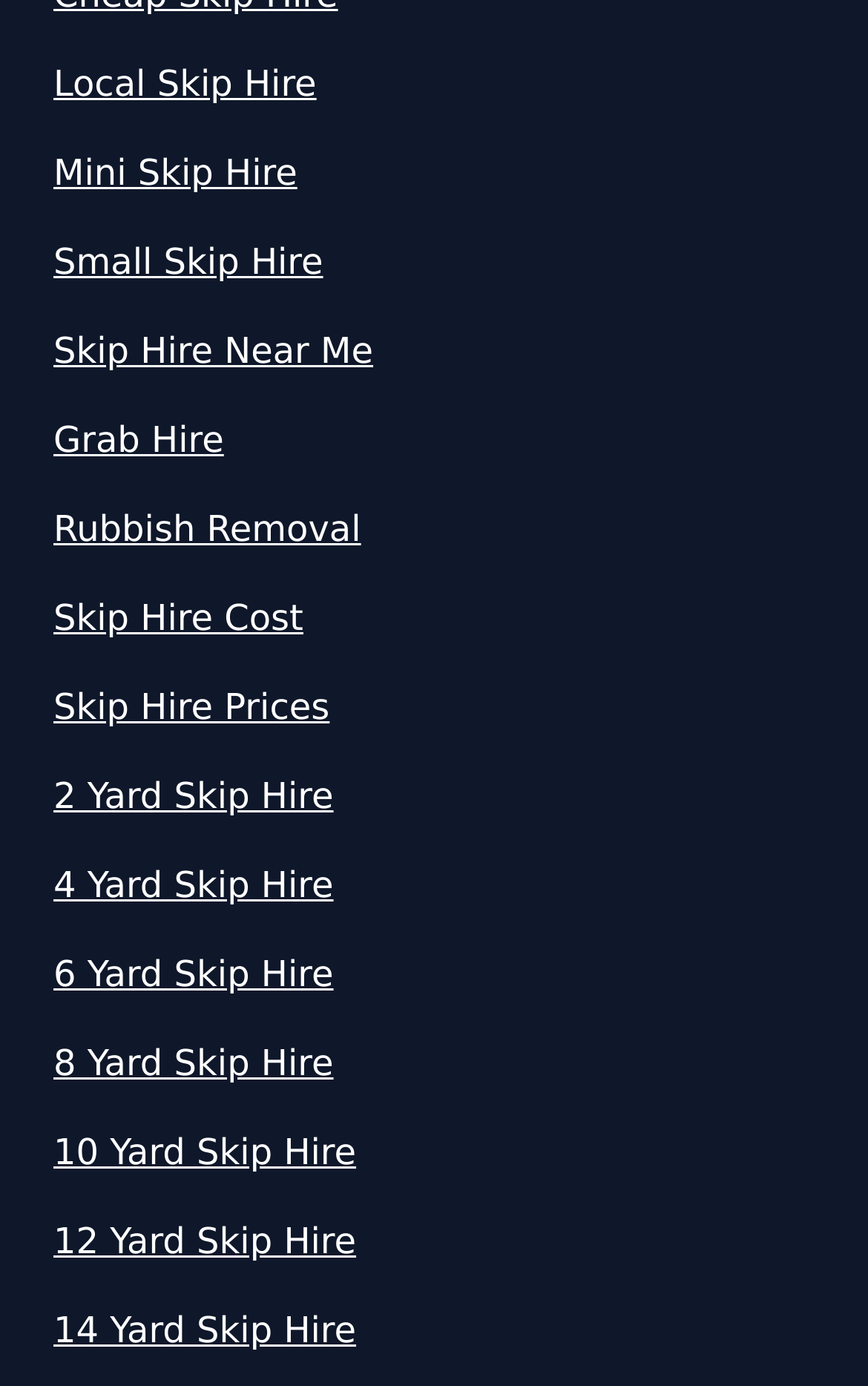Using the image as a reference, answer the following question in as much detail as possible:
What is the smallest skip size available?

By examining the links on the webpage, I found that the smallest skip size mentioned is 2 Yard Skip Hire, which suggests that this is the smallest size available.